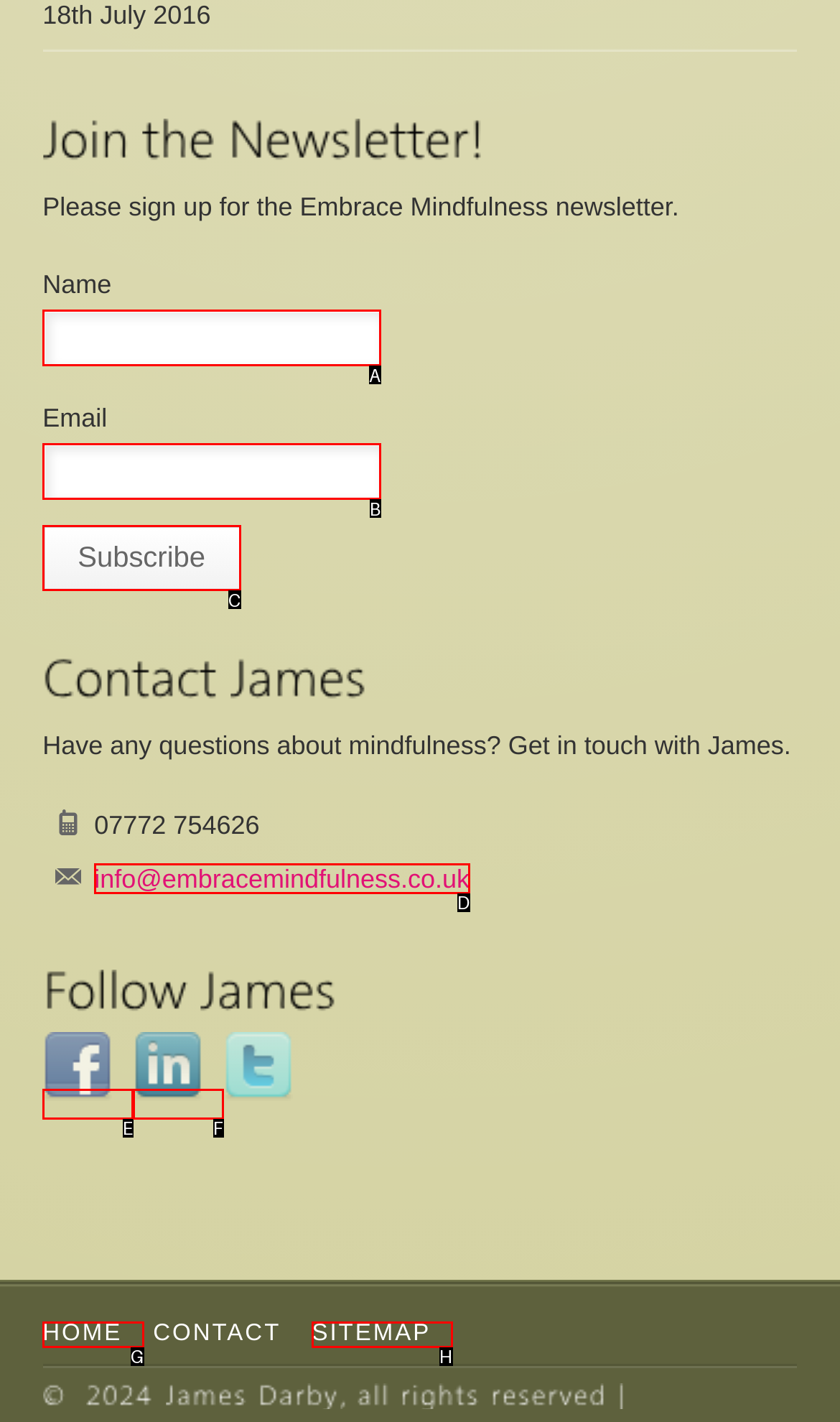Match the HTML element to the description: Subscribe. Respond with the letter of the correct option directly.

C